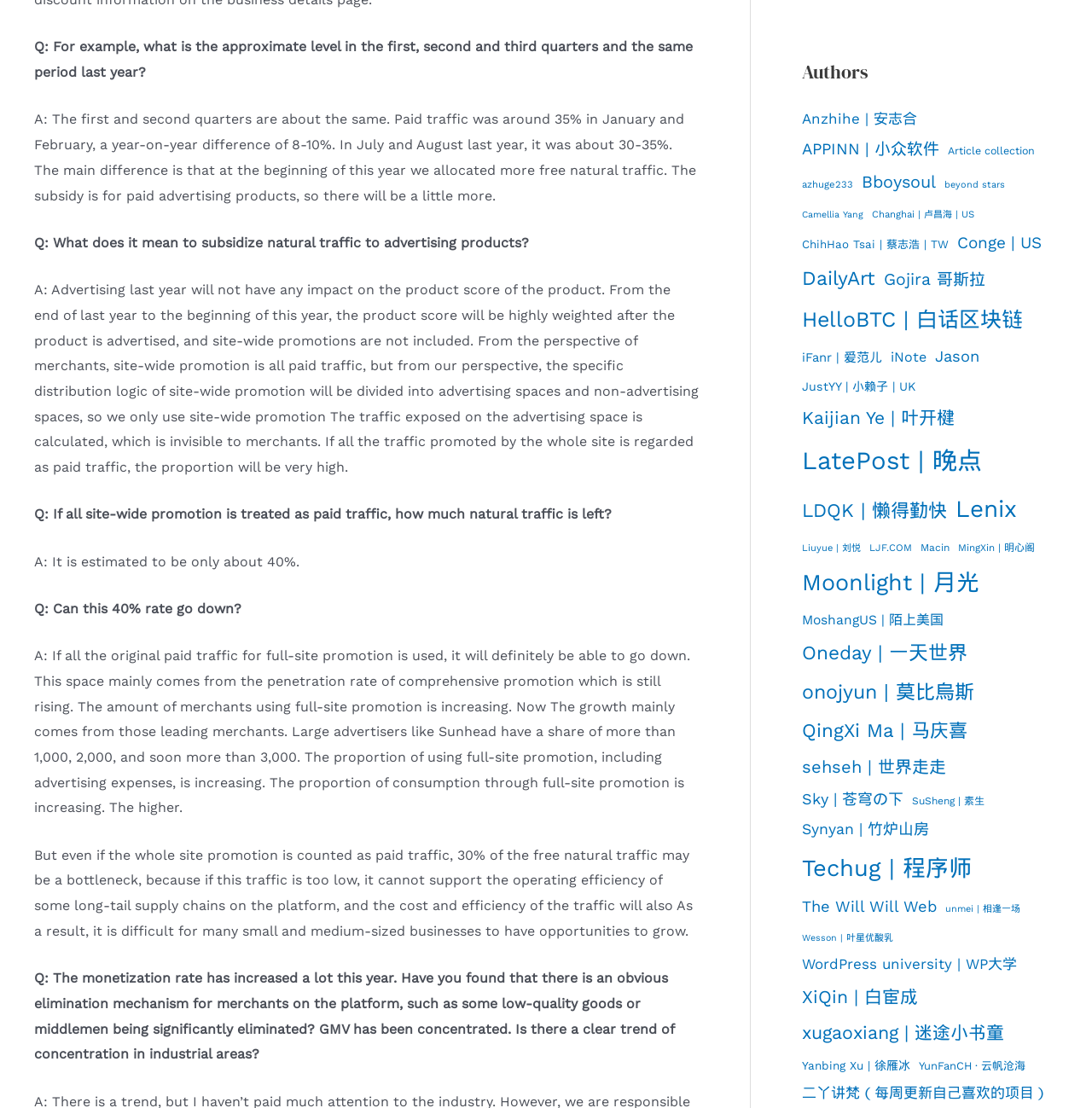Please determine the bounding box coordinates of the section I need to click to accomplish this instruction: "Browse article collection".

[0.868, 0.127, 0.948, 0.146]